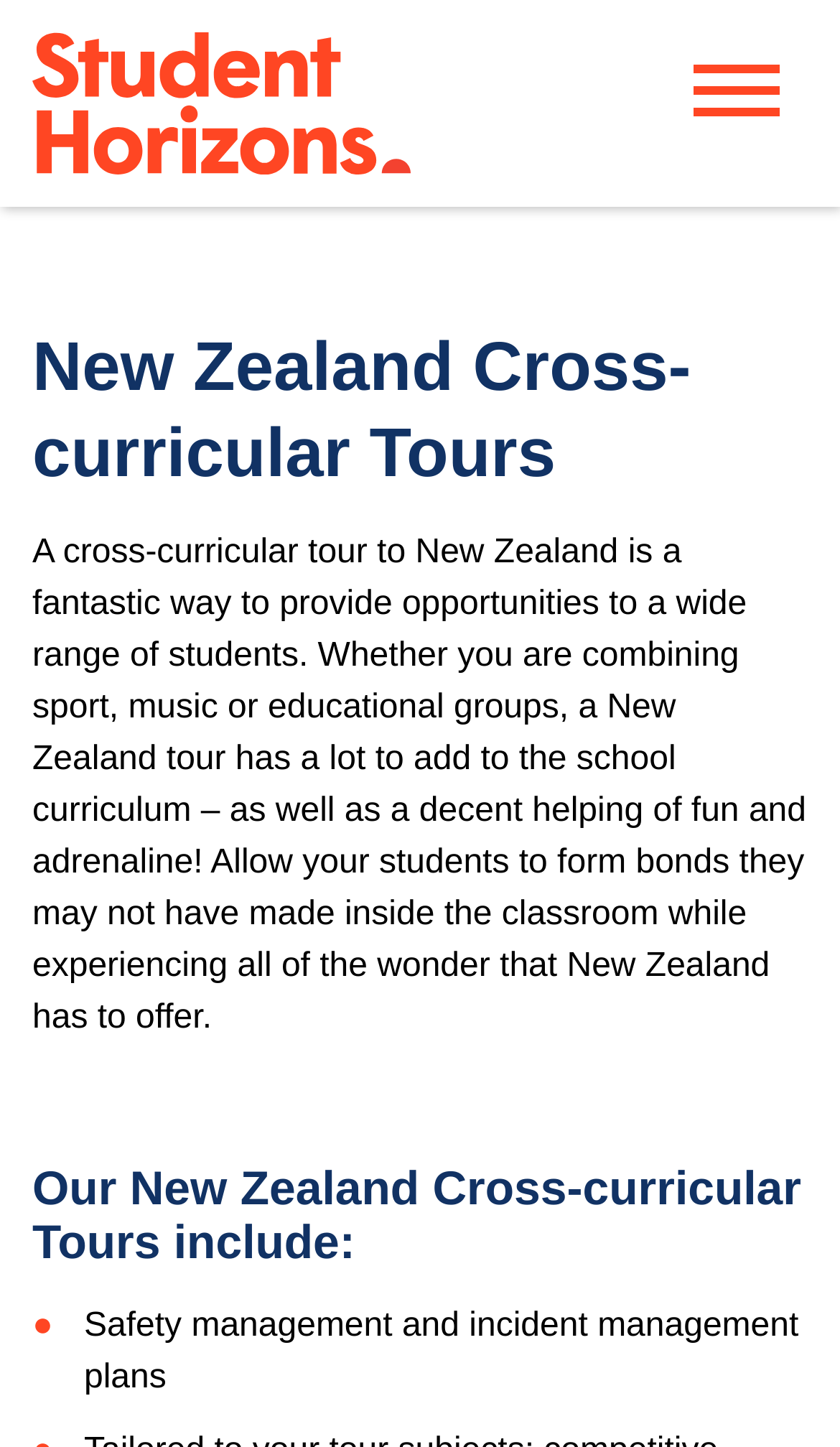What type of tour is being promoted?
Using the information from the image, answer the question thoroughly.

Based on the webpage content, specifically the heading 'New Zealand Cross-curricular Tours', it can be inferred that the type of tour being promoted is a cross-curricular tour.